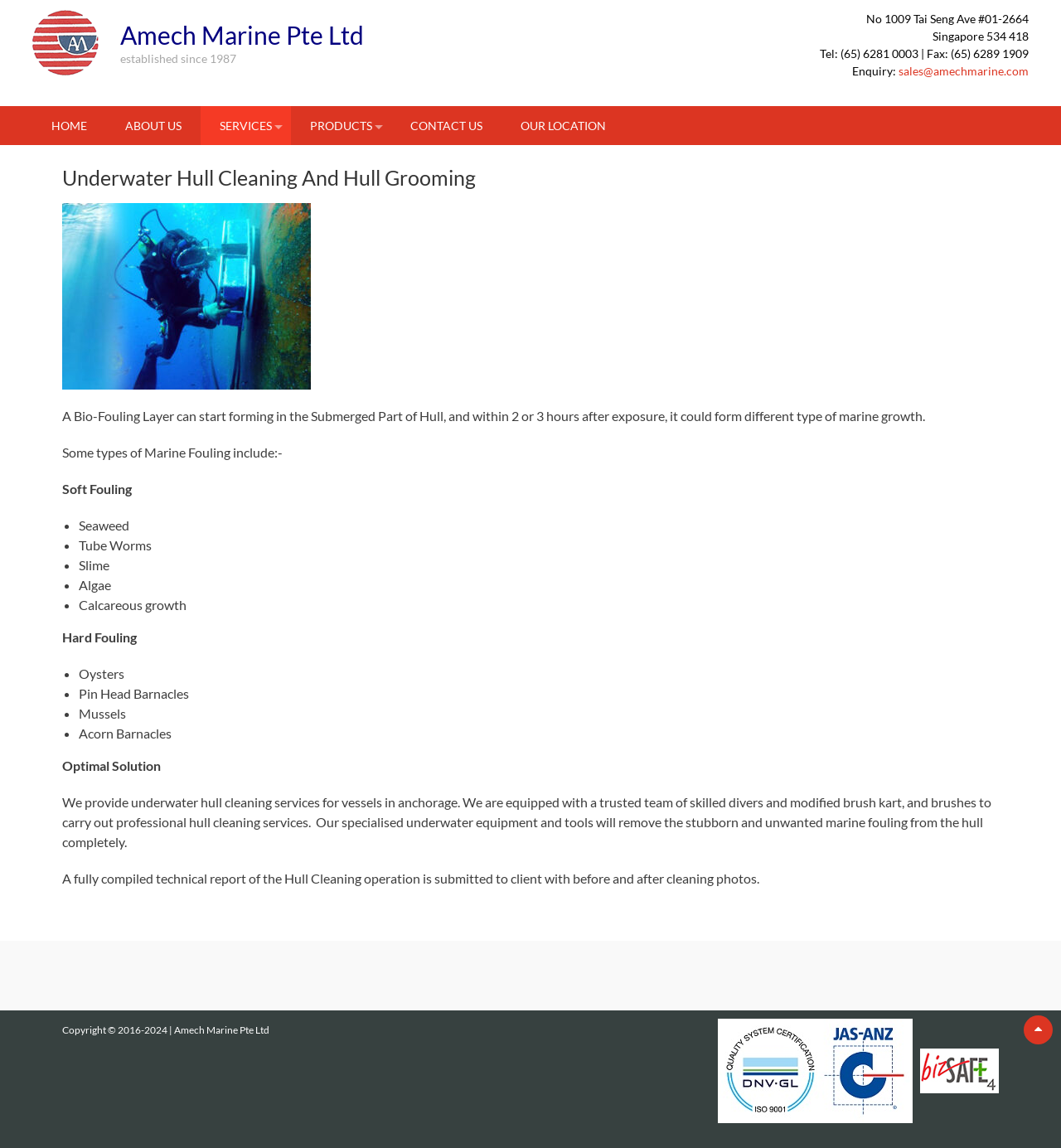Point out the bounding box coordinates of the section to click in order to follow this instruction: "Send an email to sales@amechmarine.com".

[0.847, 0.056, 0.97, 0.068]